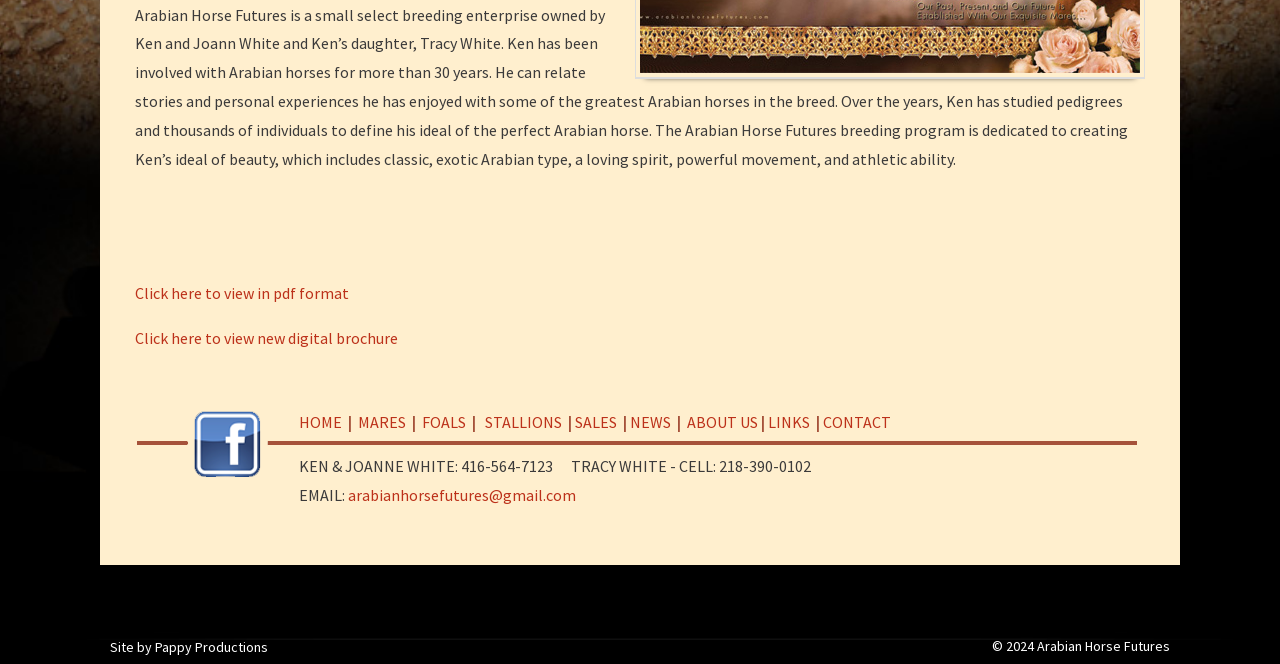Predict the bounding box of the UI element that fits this description: "ABOUT US".

[0.537, 0.62, 0.592, 0.65]